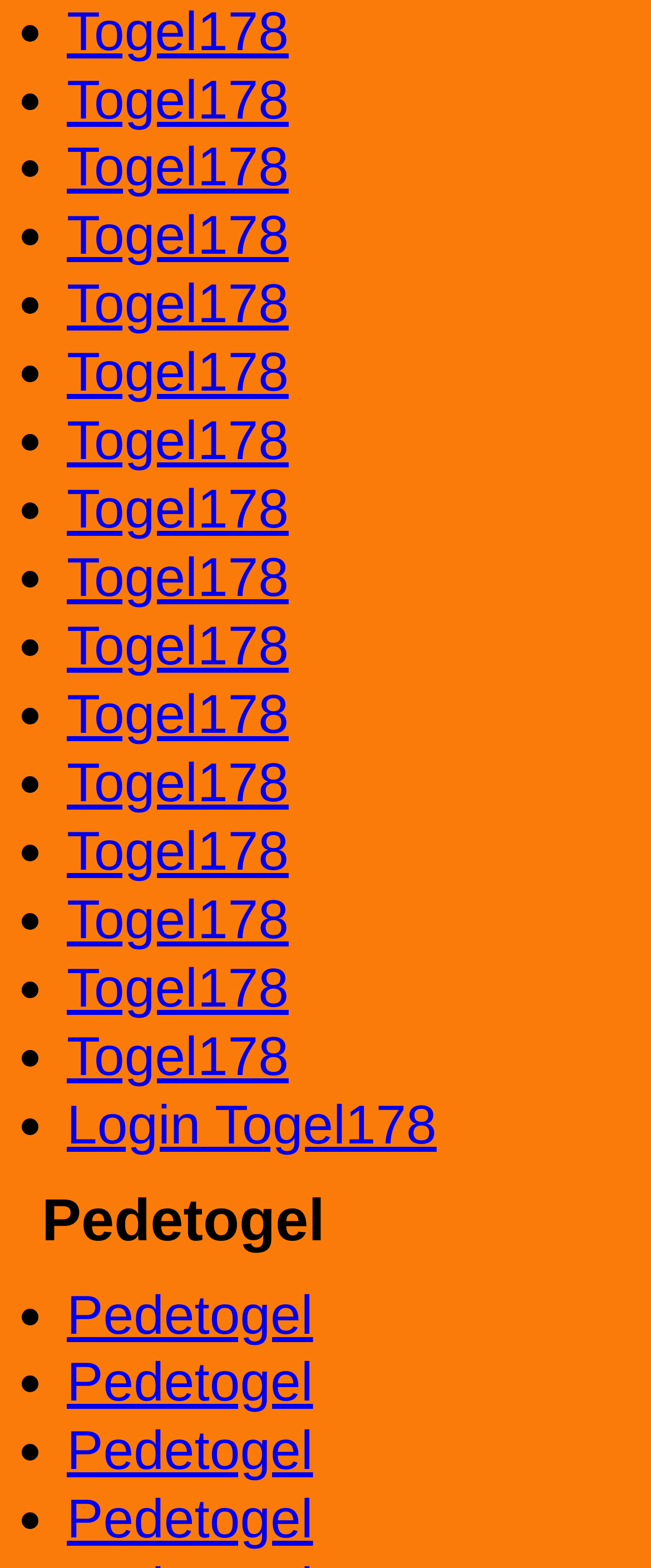Identify the bounding box coordinates for the region to click in order to carry out this instruction: "click Login Togel178". Provide the coordinates using four float numbers between 0 and 1, formatted as [left, top, right, bottom].

[0.103, 0.697, 0.671, 0.736]